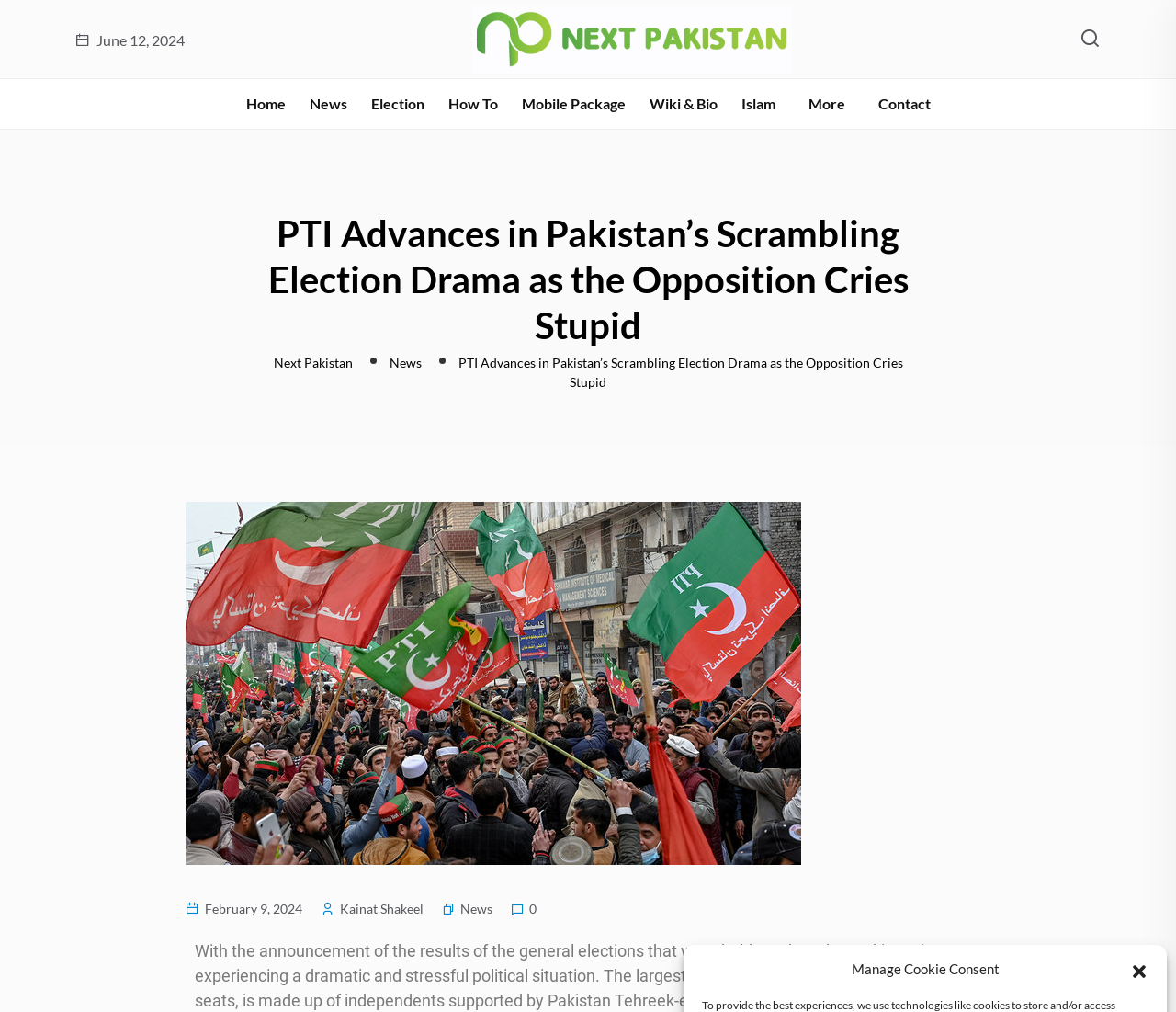Locate the bounding box coordinates of the clickable area needed to fulfill the instruction: "read the news".

[0.253, 0.092, 0.305, 0.114]